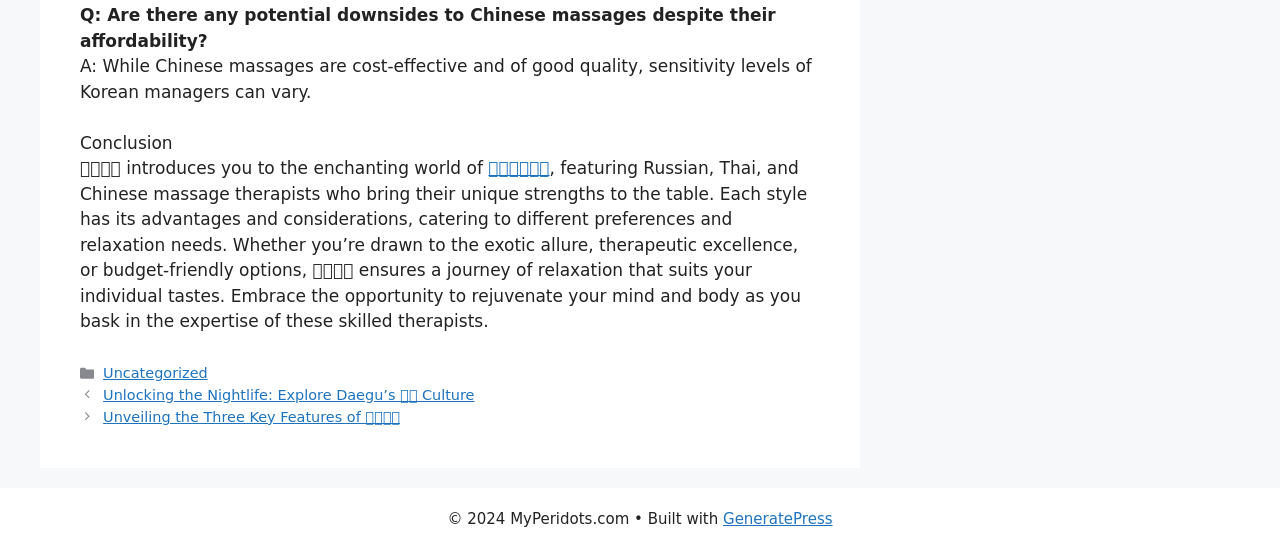Refer to the screenshot and give an in-depth answer to this question: What is the copyright year of the website?

I found a contentinfo element with a StaticText element containing the copyright information, which includes the year 2024.